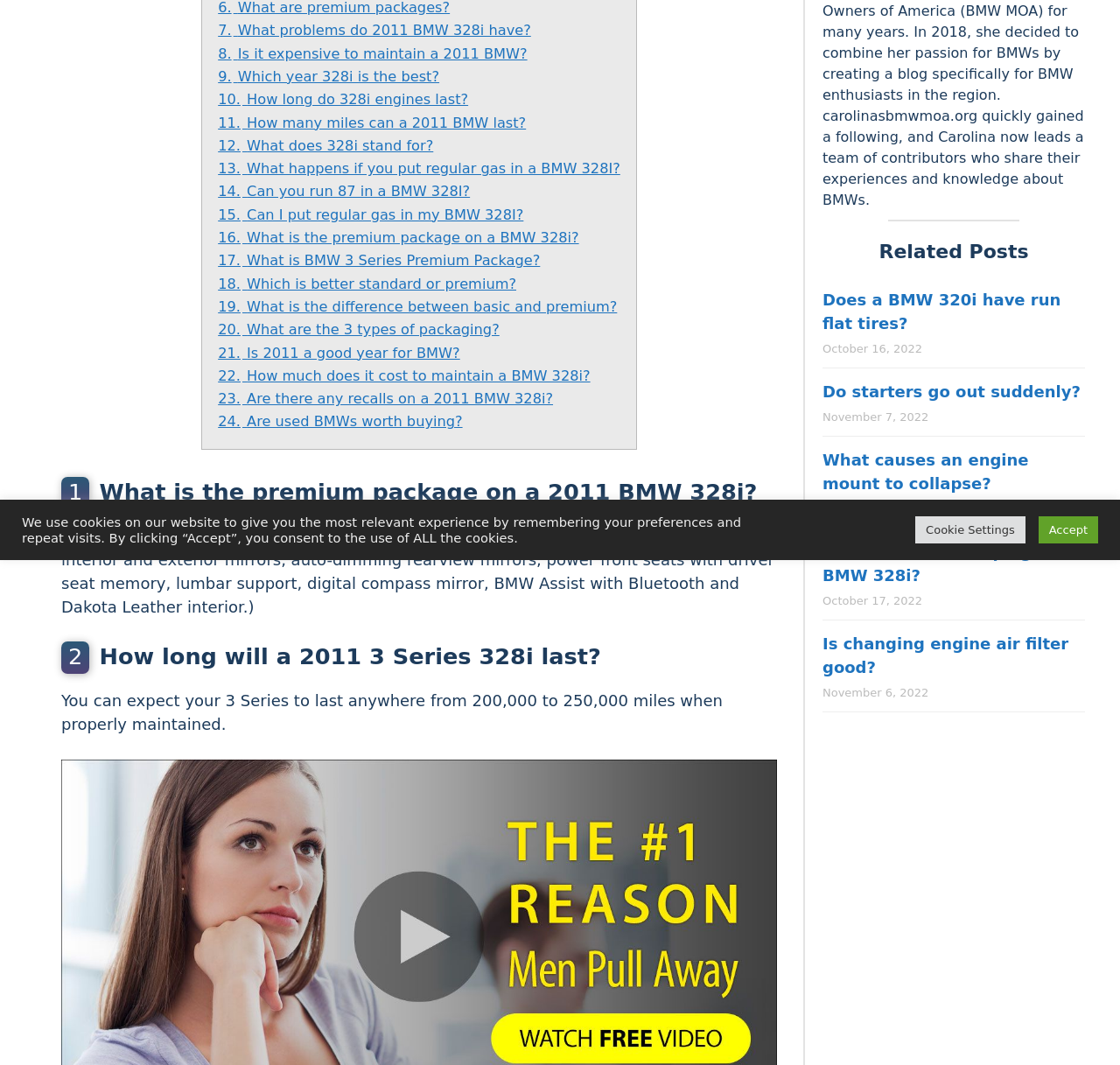Predict the bounding box of the UI element based on the description: "Do starters go out suddenly?". The coordinates should be four float numbers between 0 and 1, formatted as [left, top, right, bottom].

[0.734, 0.359, 0.965, 0.376]